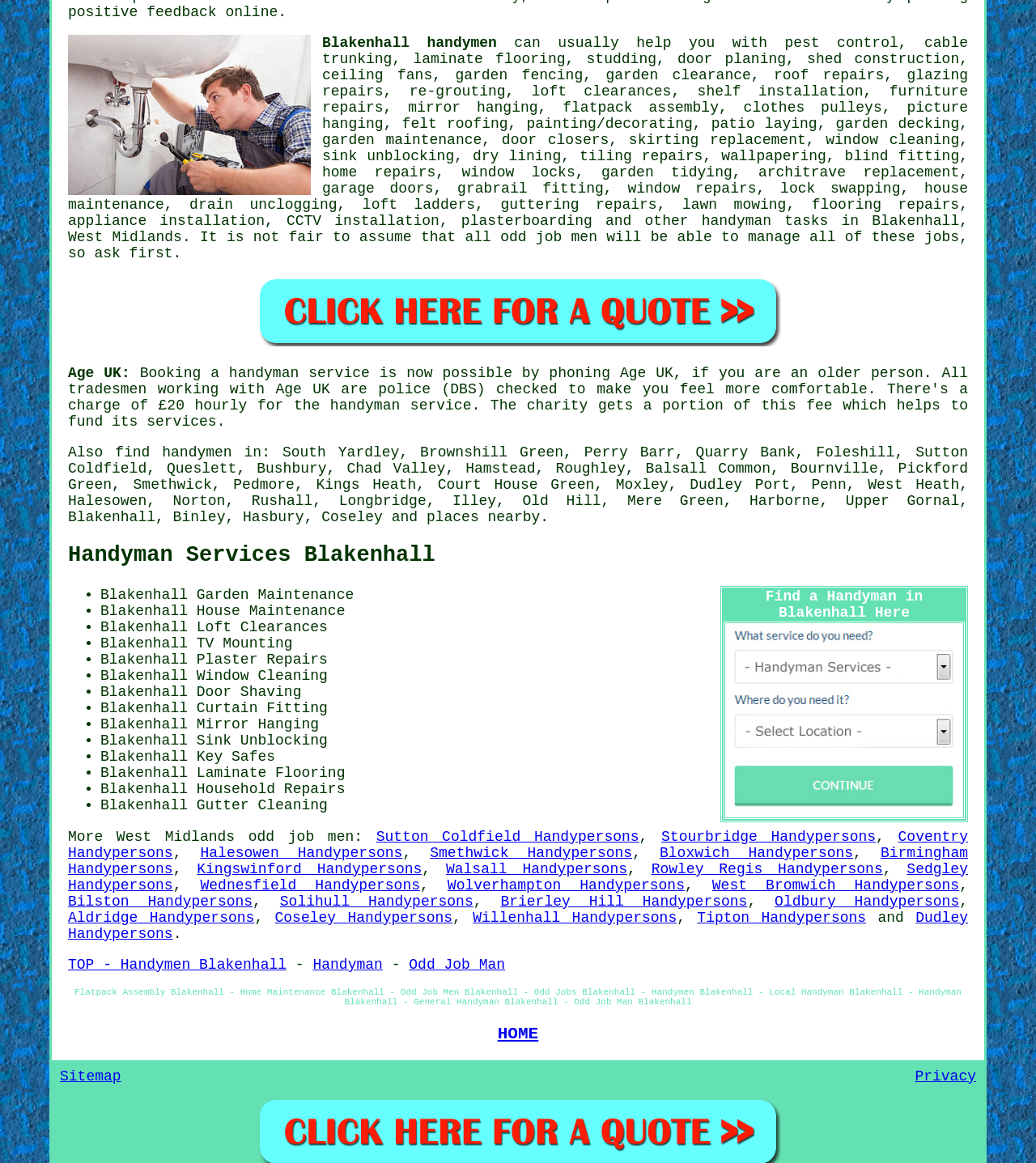Respond to the following query with just one word or a short phrase: 
What type of tasks can a handyman in Blakenhall help with?

Various household repairs